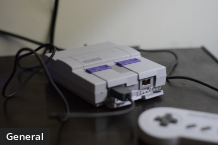Explain the image with as much detail as possible.

The image features a classic Super Nintendo Entertainment System (SNES) console, recognizable for its distinctive gray casing with purple accents. The console is positioned on a wooden surface, with cables visibly connected, indicating it is ready for use. A controller is partially visible to the right, emphasizing the nostalgic essence of gaming. This setup evokes a sense of retro gaming charm, drawing attention to the resurgence of interest in classic consoles among enthusiasts. The related article titled "SNES Classic Review: The Micro Console At Its Best" suggests further exploration of the console's features and its impact on gaming culture.